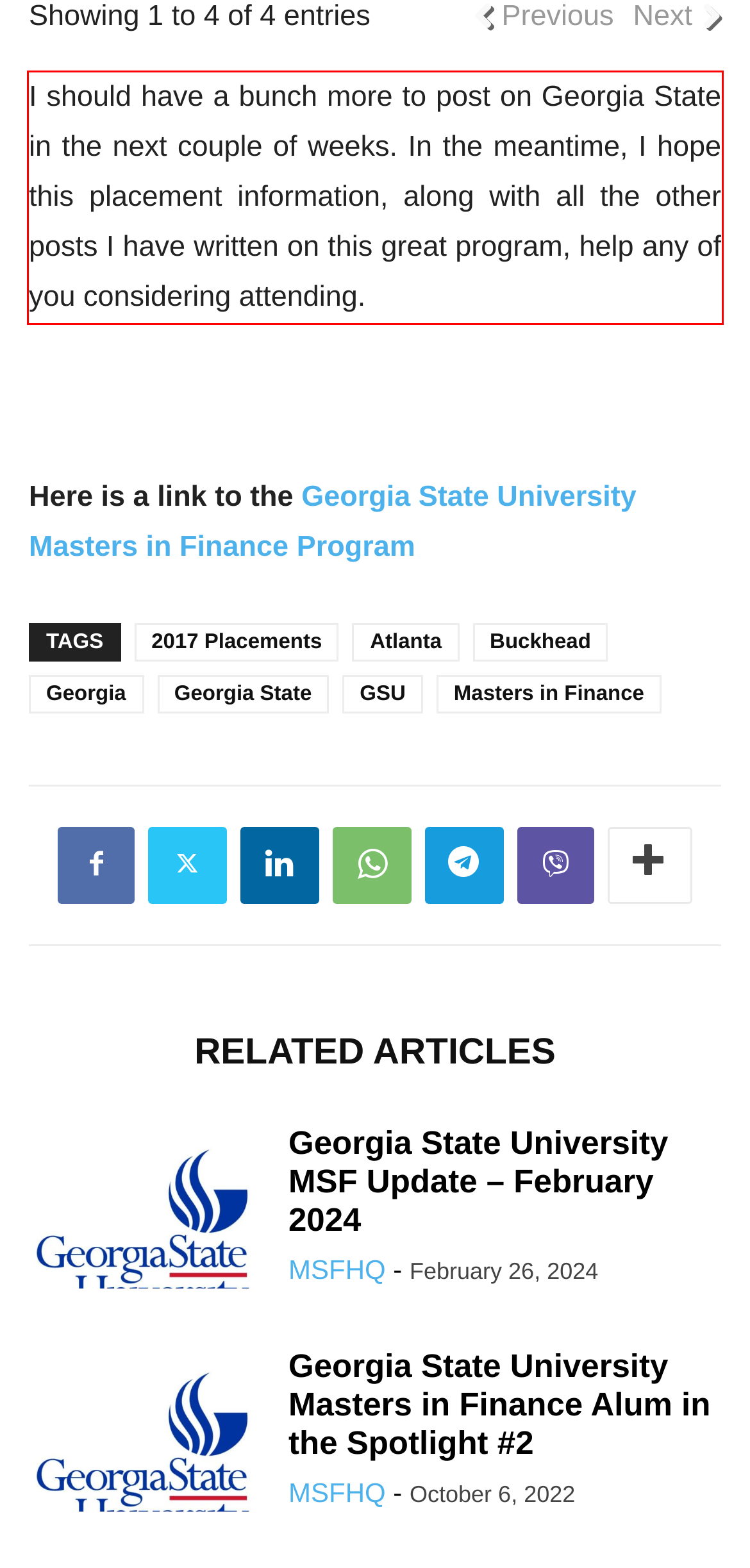You are provided with a webpage screenshot that includes a red rectangle bounding box. Extract the text content from within the bounding box using OCR.

I should have a bunch more to post on Georgia State in the next couple of weeks. In the meantime, I hope this placement information, along with all the other posts I have written on this great program, help any of you considering attending.